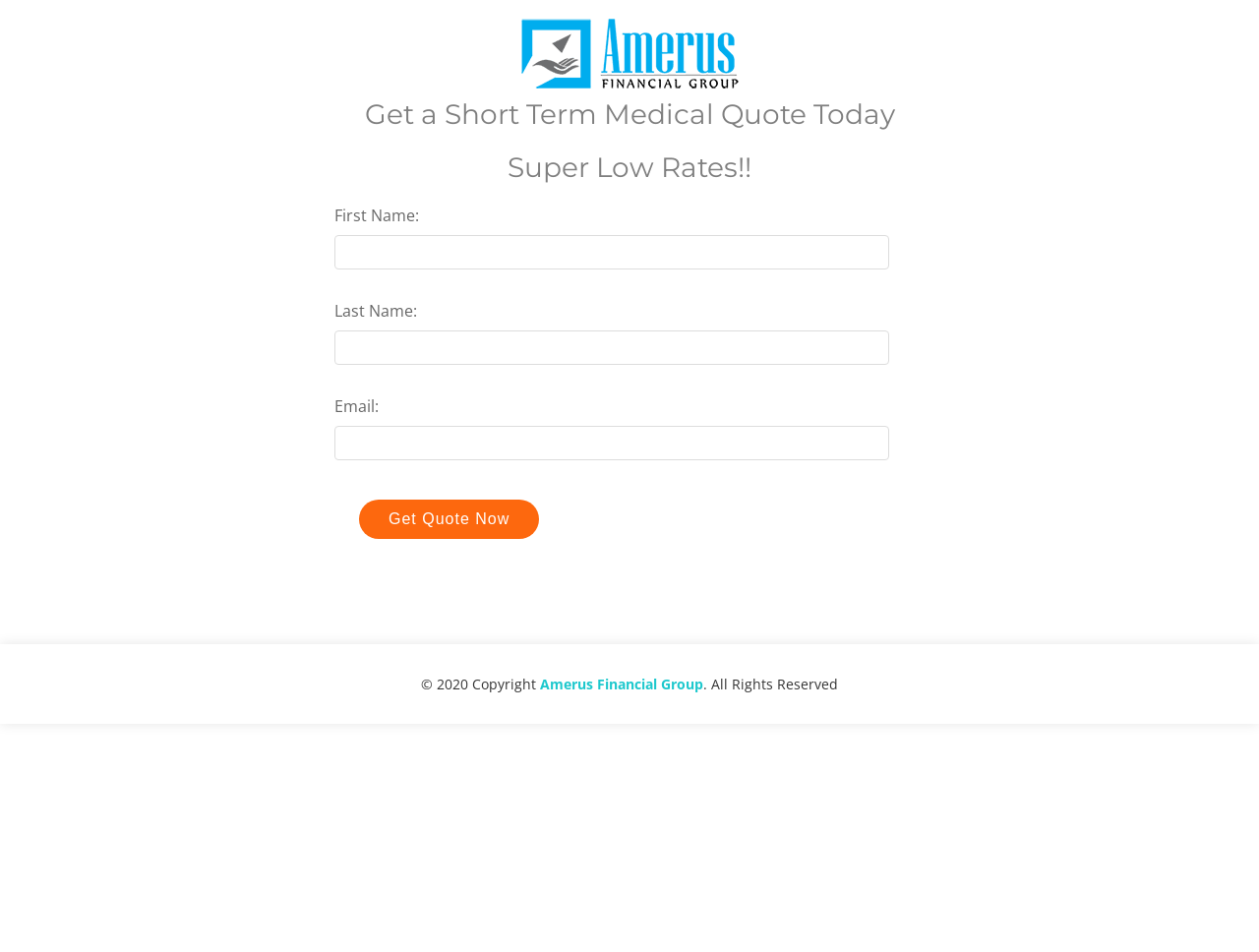Give the bounding box coordinates for this UI element: "parent_node: Email: name="email"". The coordinates should be four float numbers between 0 and 1, arranged as [left, top, right, bottom].

[0.266, 0.448, 0.706, 0.484]